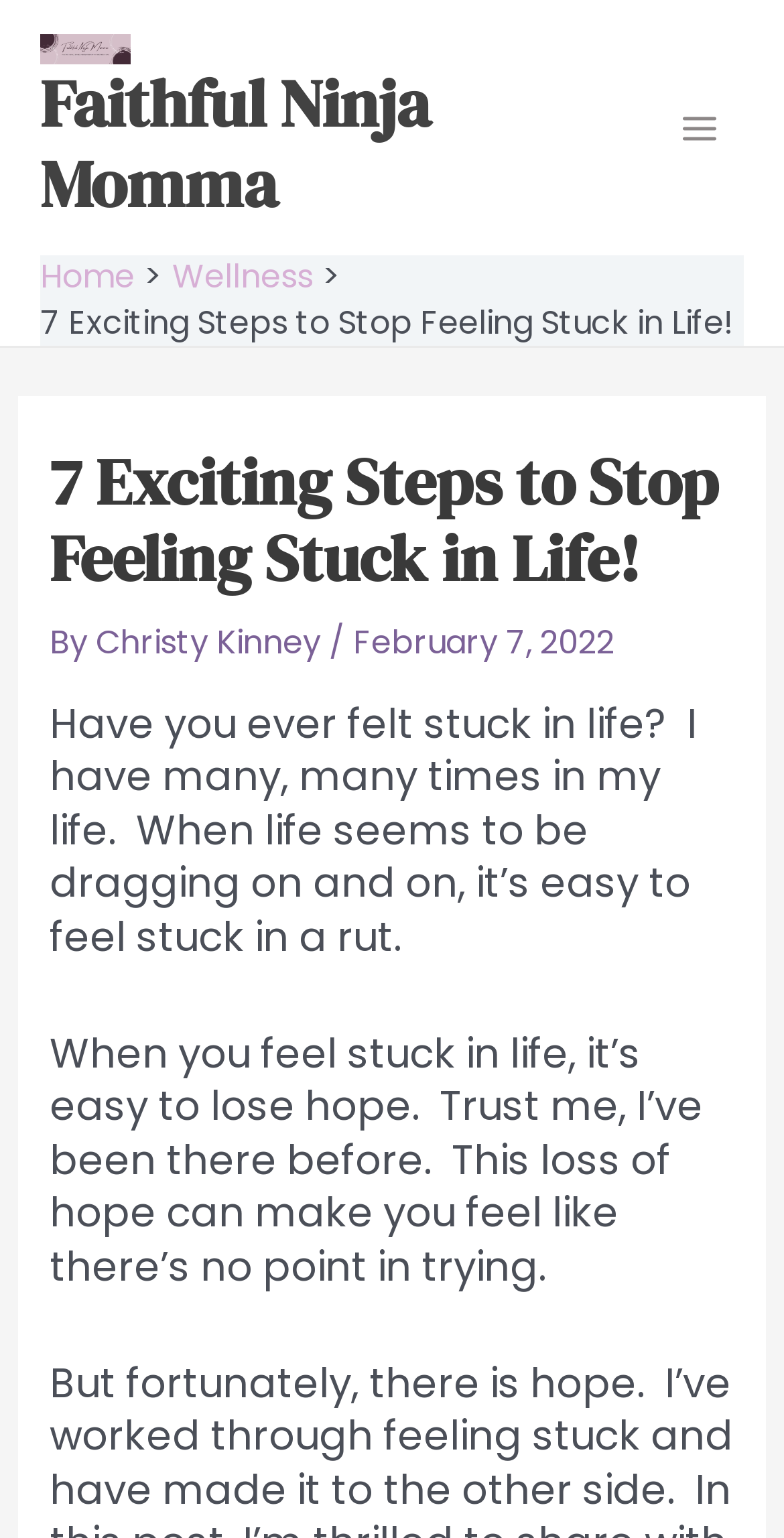By analyzing the image, answer the following question with a detailed response: What is the name of the website?

The name of the website can be found in the top-left corner of the webpage, where it says 'Faithful Ninja Momma' with a light pink background and dark purple and white accent circles.